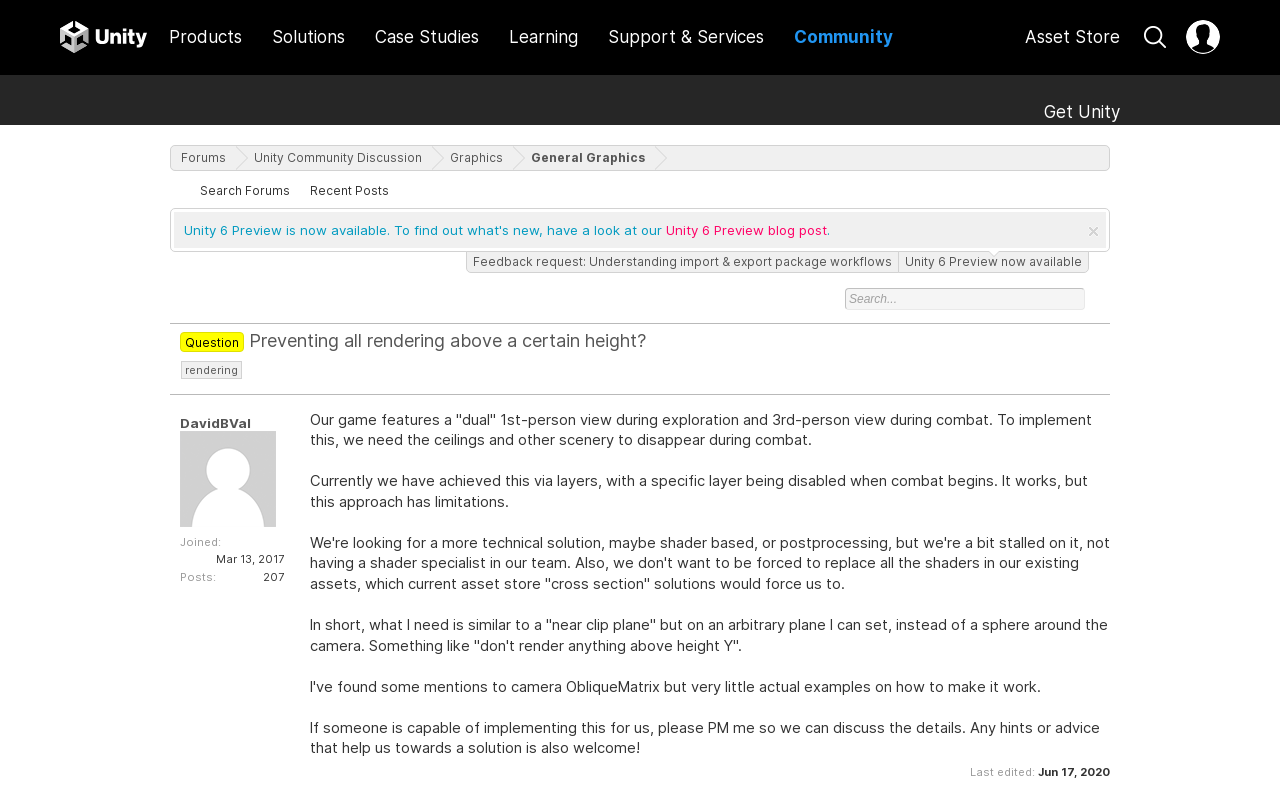Provide the bounding box coordinates in the format (top-left x, top-left y, bottom-right x, bottom-right y). All values are floating point numbers between 0 and 1. Determine the bounding box coordinate of the UI element described as: Contact Us

None